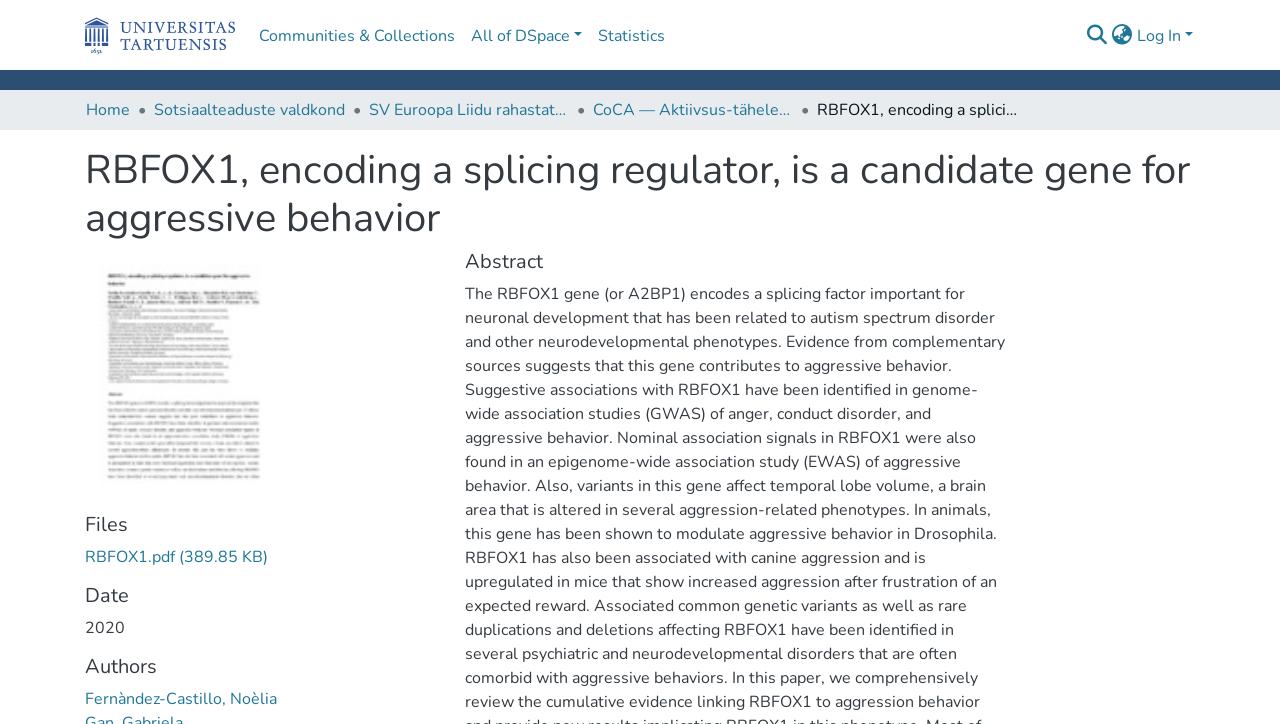What is the year mentioned in the 'Date' section?
Answer the question with as much detail as possible.

The 'Date' section has a static text '2020', which is the year mentioned.